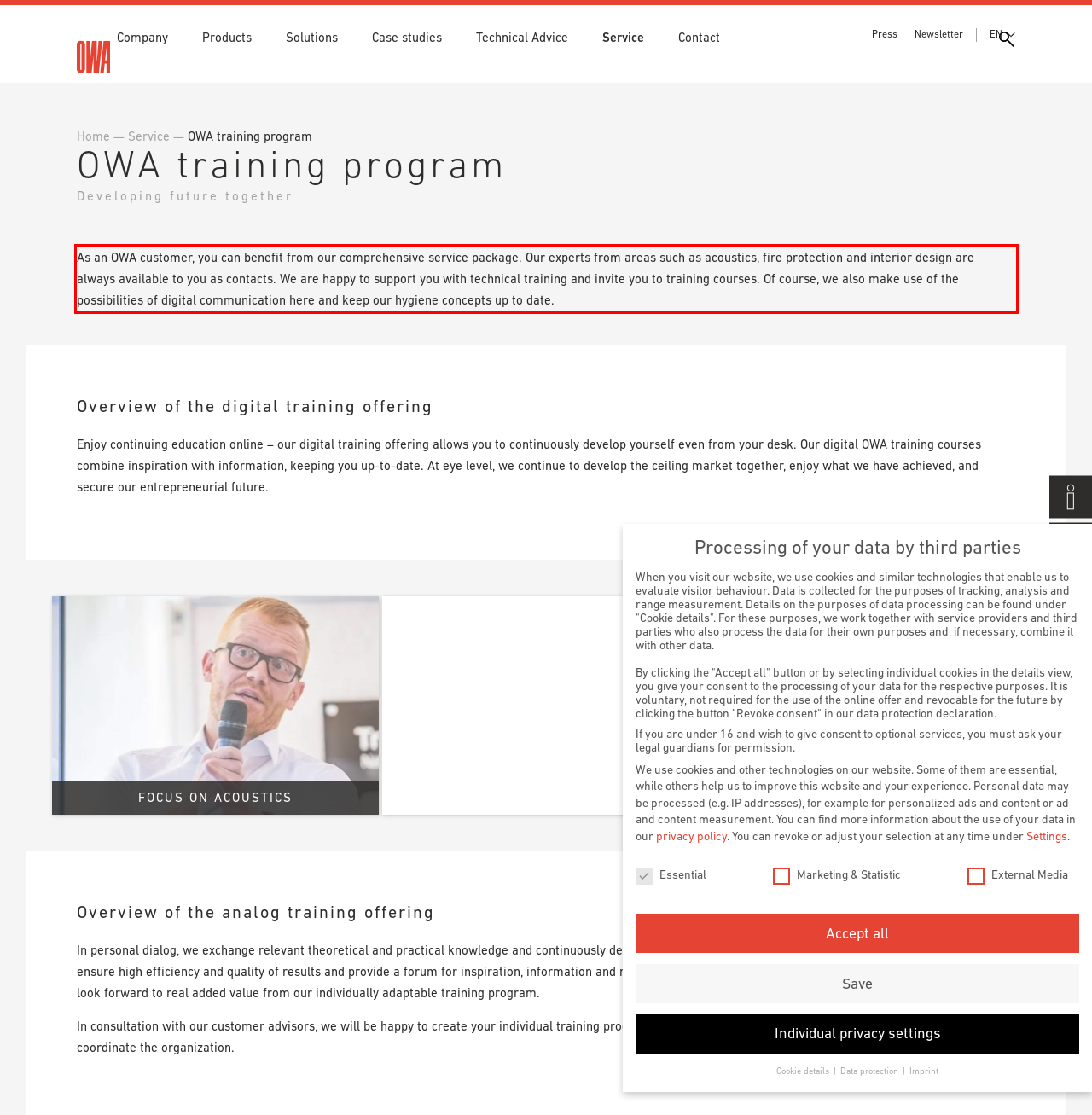Within the screenshot of the webpage, there is a red rectangle. Please recognize and generate the text content inside this red bounding box.

As an OWA customer, you can benefit from our comprehensive service package. Our experts from areas such as acoustics, fire protection and interior design are always available to you as contacts. We are happy to support you with technical training and invite you to training courses. Of course, we also make use of the possibilities of digital communication here and keep our hygiene concepts up to date.